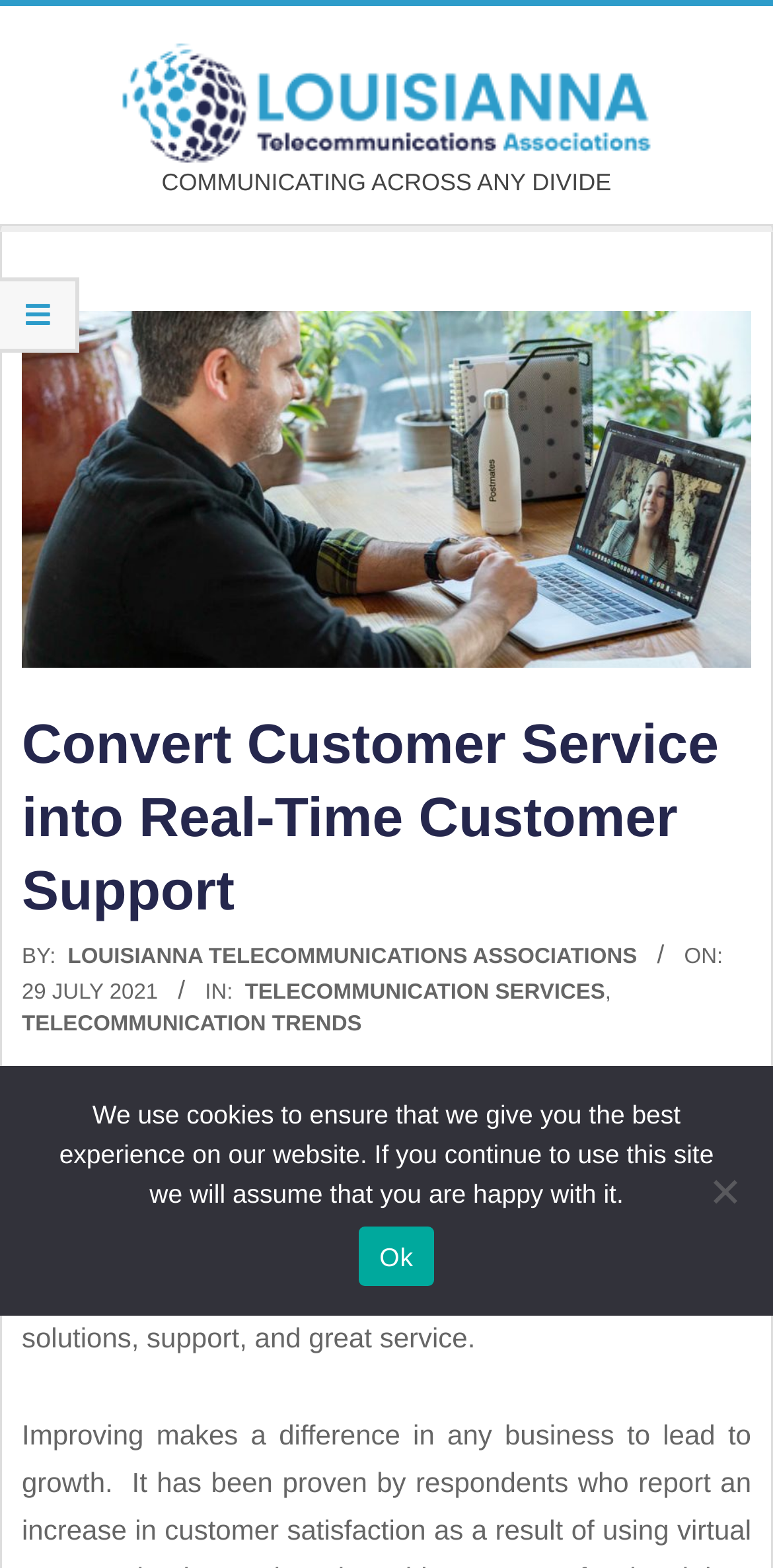What is the date of the article?
Using the visual information, respond with a single word or phrase.

Thursday, July 29, 2021